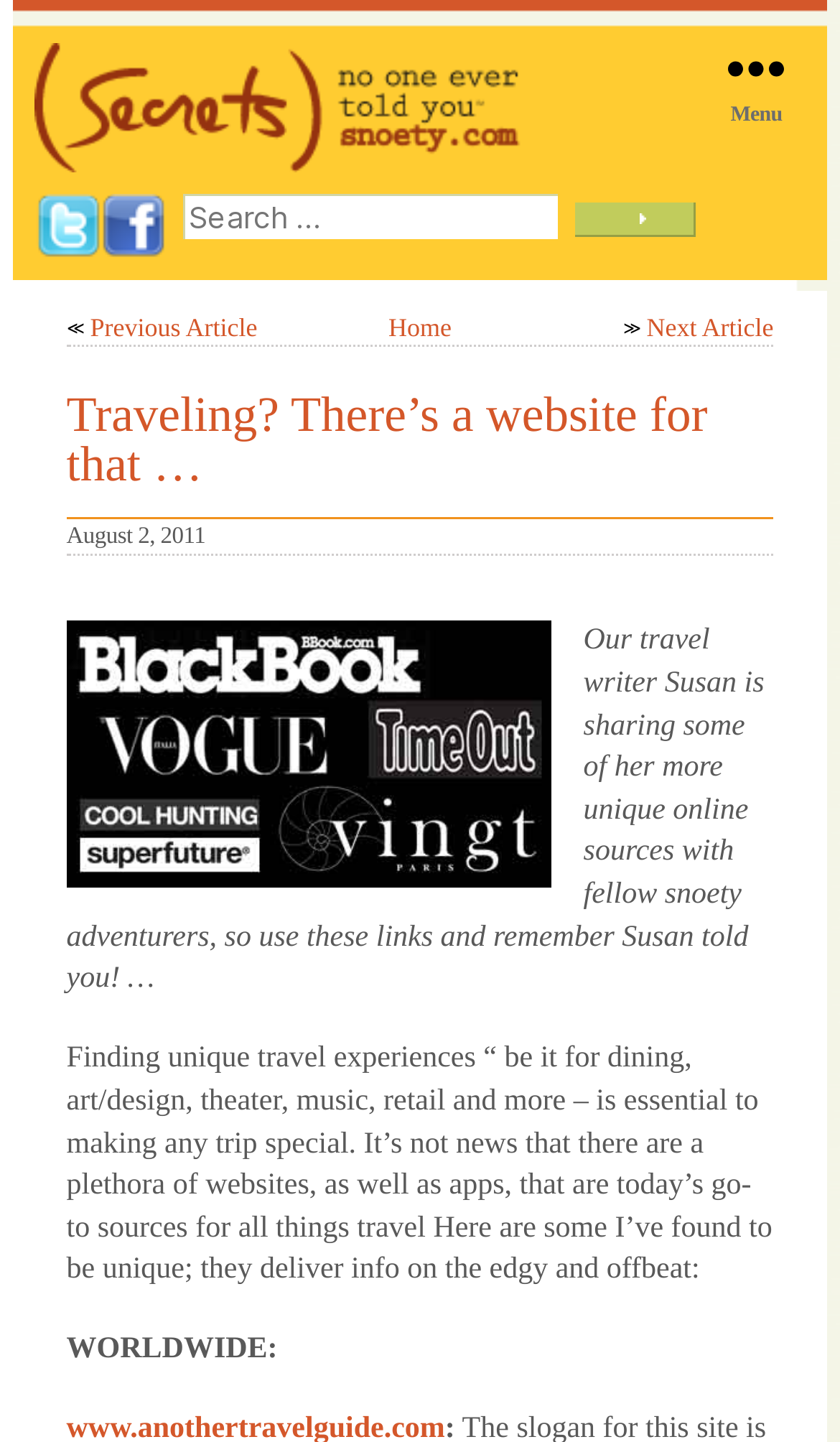Please provide a detailed answer to the question below based on the screenshot: 
What is the date of the article?

The link element on the webpage mentions 'August 2, 2011' which indicates that the date of the article is August 2, 2011.